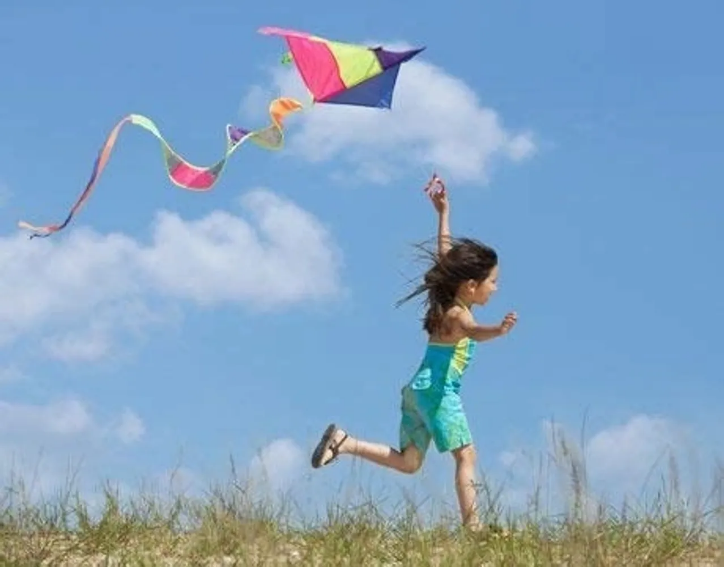What is the color of the sky?
Refer to the image and provide a one-word or short phrase answer.

Blue